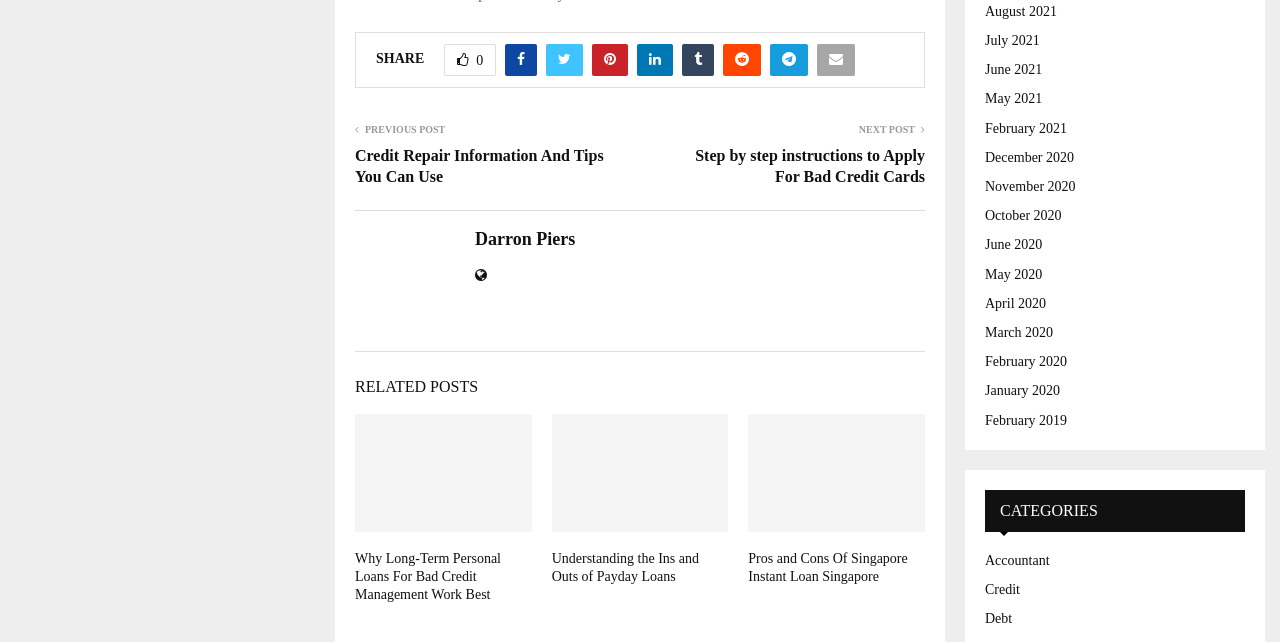Pinpoint the bounding box coordinates of the area that should be clicked to complete the following instruction: "View the post about credit repair information". The coordinates must be given as four float numbers between 0 and 1, i.e., [left, top, right, bottom].

[0.277, 0.228, 0.472, 0.288]